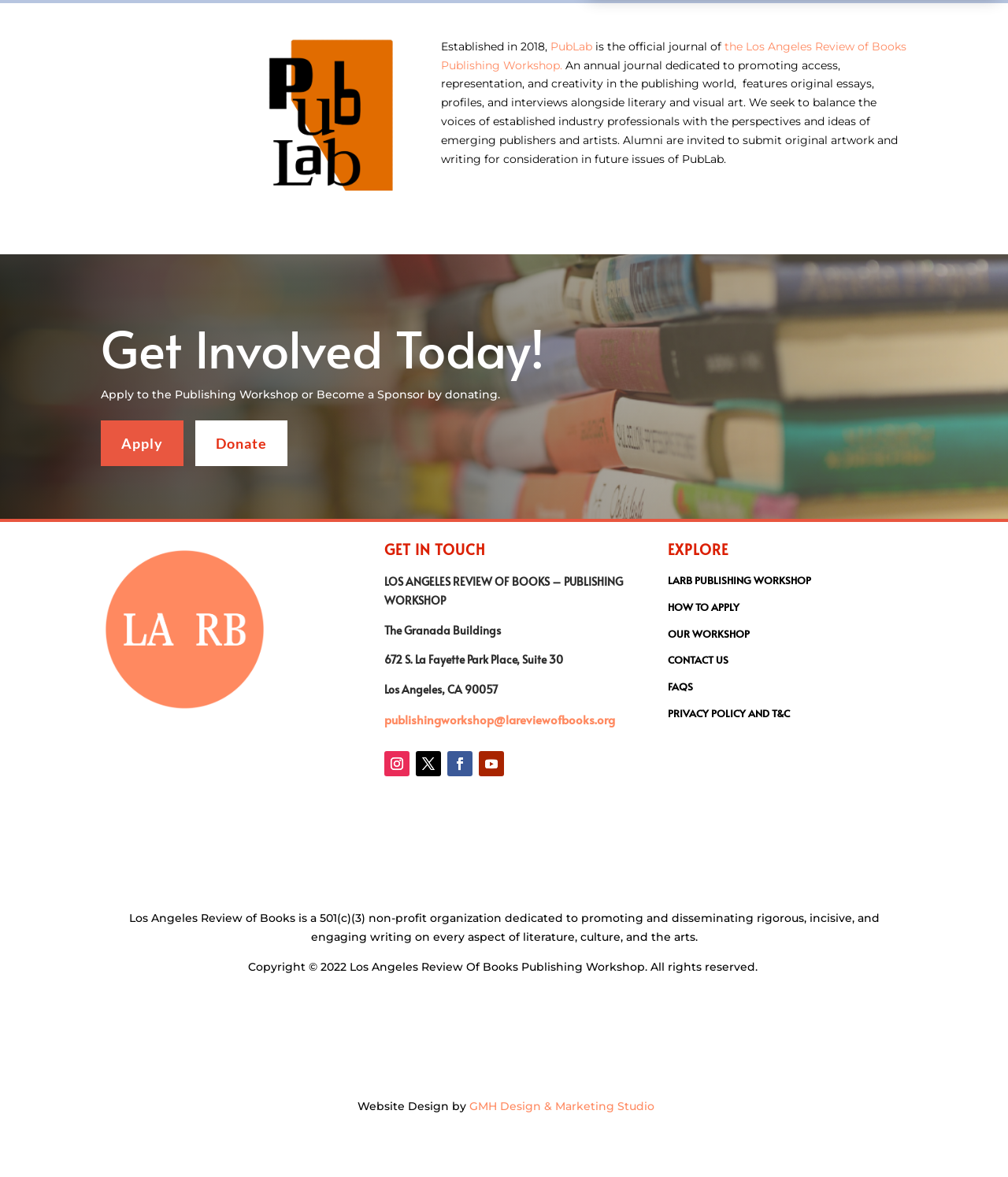Locate the bounding box coordinates of the element I should click to achieve the following instruction: "Donate to the Publishing Workshop".

[0.194, 0.357, 0.285, 0.396]